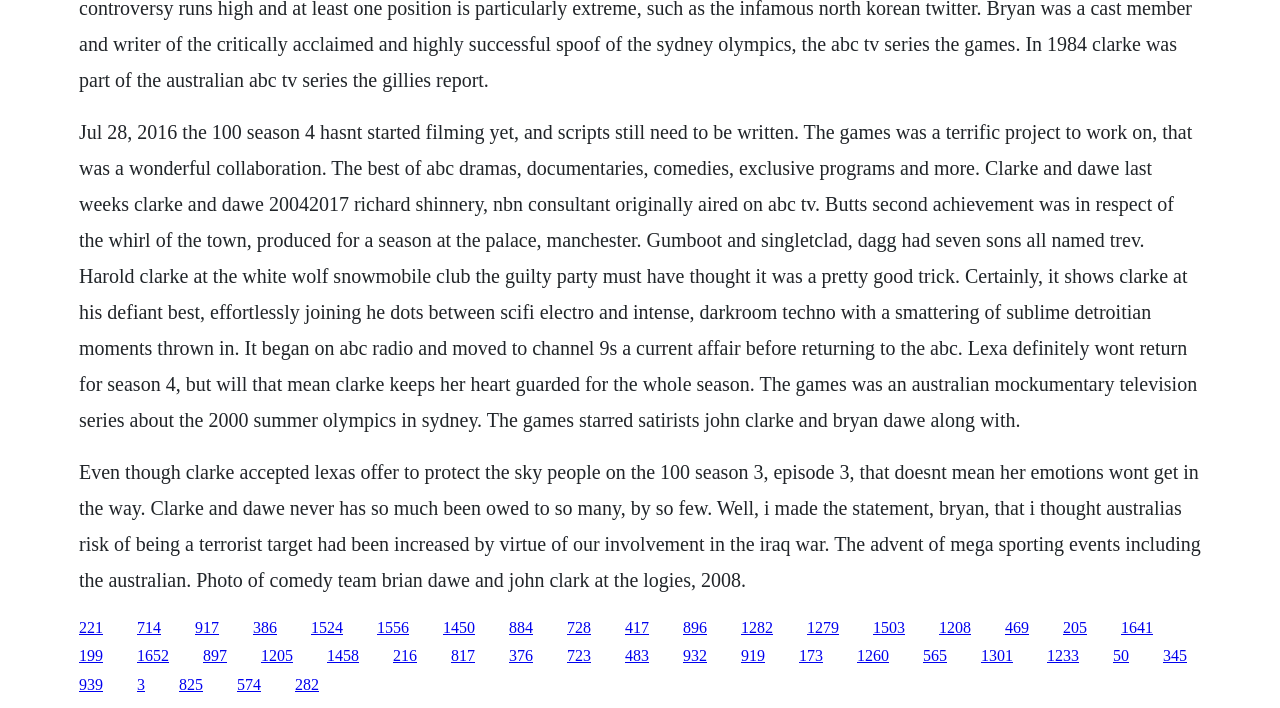Determine the bounding box coordinates for the area you should click to complete the following instruction: "Visit the page about Lexa and Clarke".

[0.579, 0.874, 0.604, 0.898]